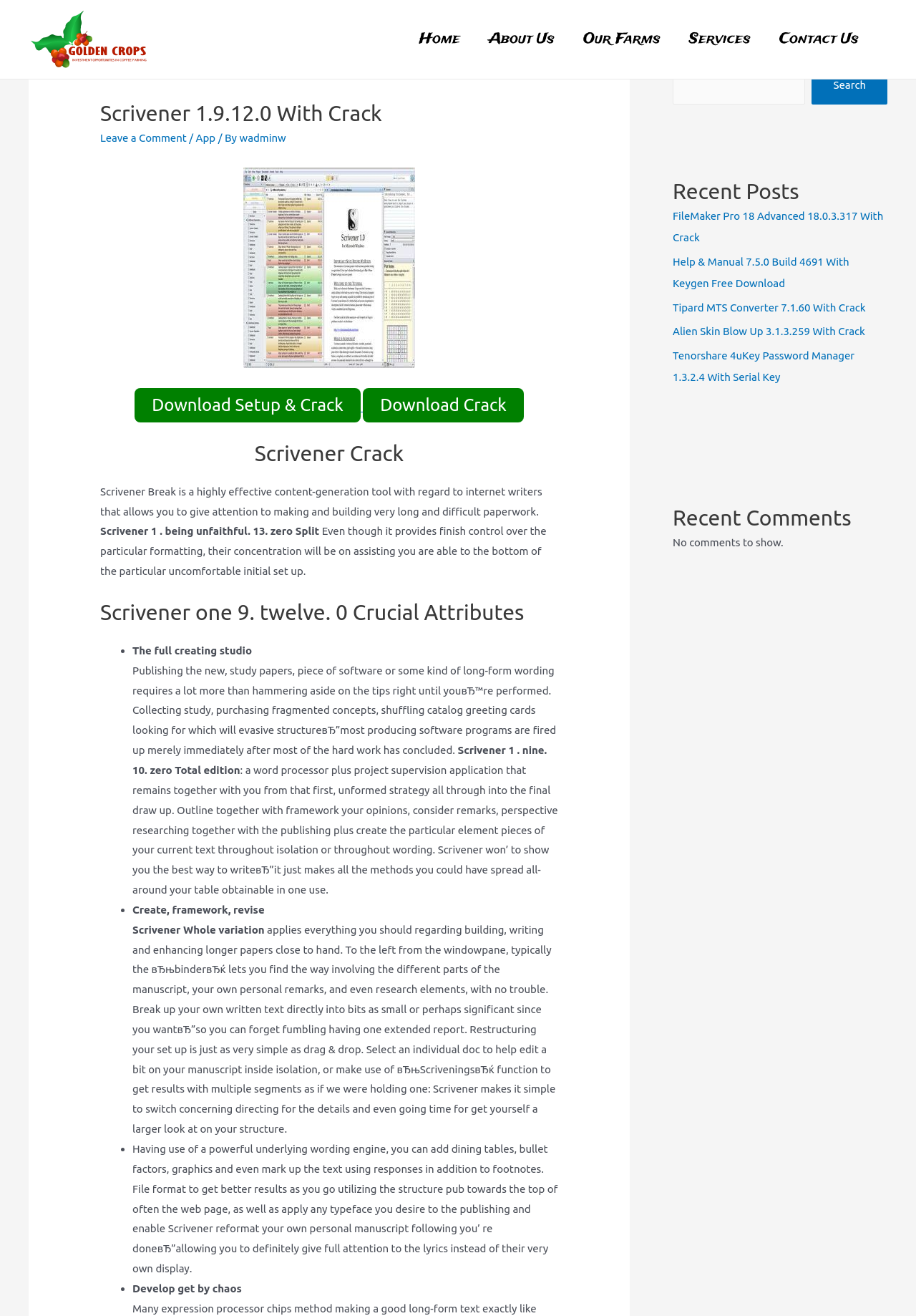Give a one-word or short phrase answer to the question: 
What is the main focus of the software Scrivener?

Content generation and writing